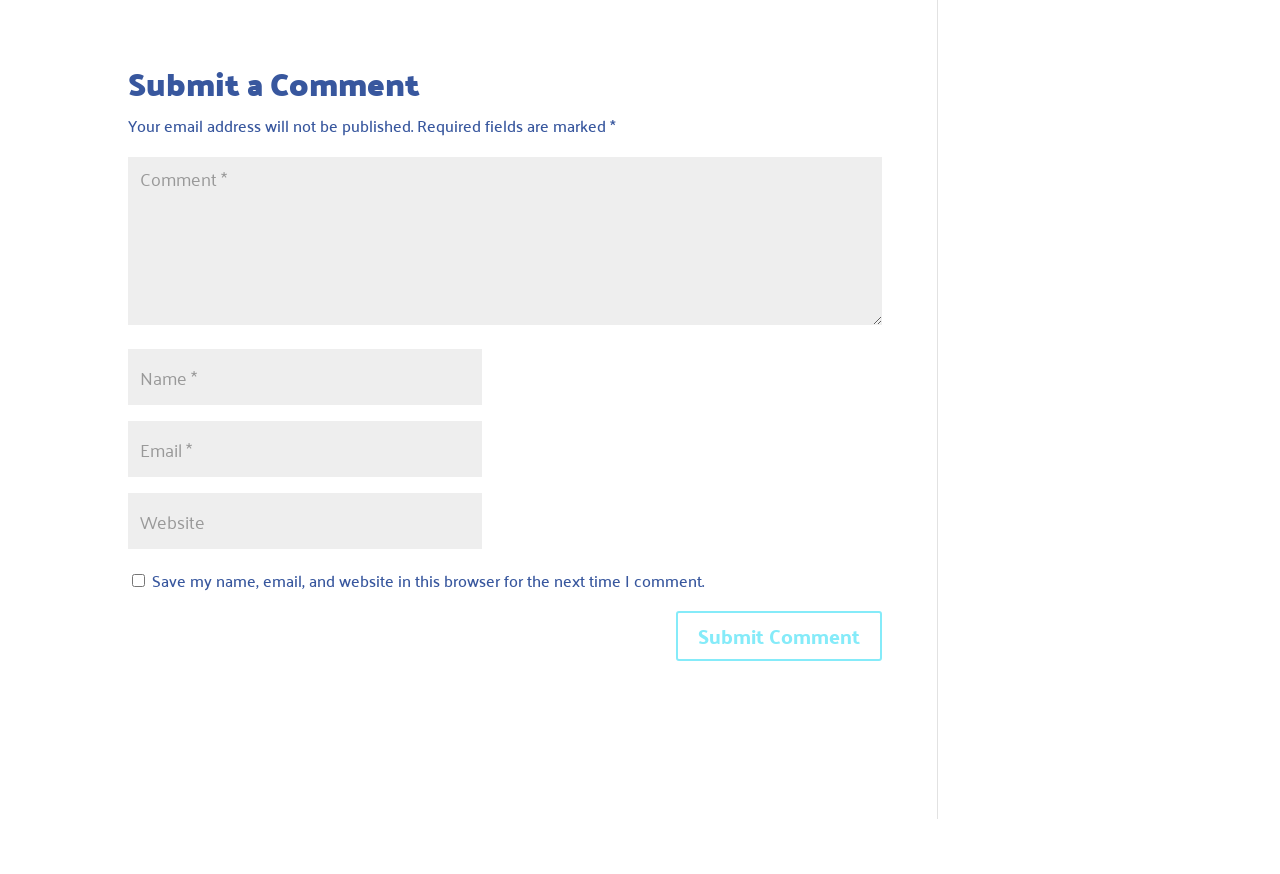Using the provided element description: "By Jacques-Pierre (JP) Dumas, Reviewer", determine the bounding box coordinates of the corresponding UI element in the screenshot.

None